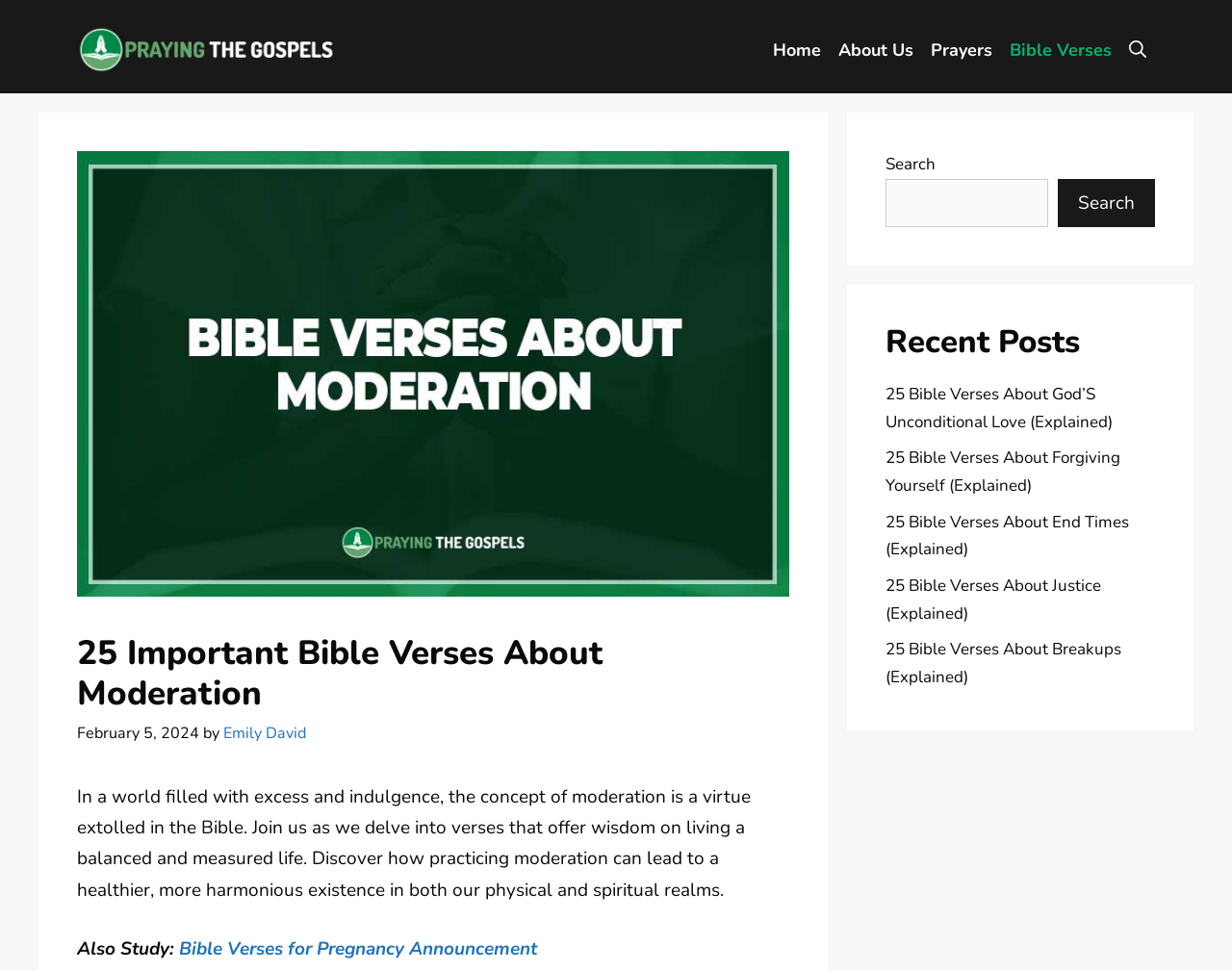Please specify the bounding box coordinates of the clickable region necessary for completing the following instruction: "Learn about 25 Bible verses about God’s unconditional love". The coordinates must consist of four float numbers between 0 and 1, i.e., [left, top, right, bottom].

[0.719, 0.394, 0.903, 0.446]